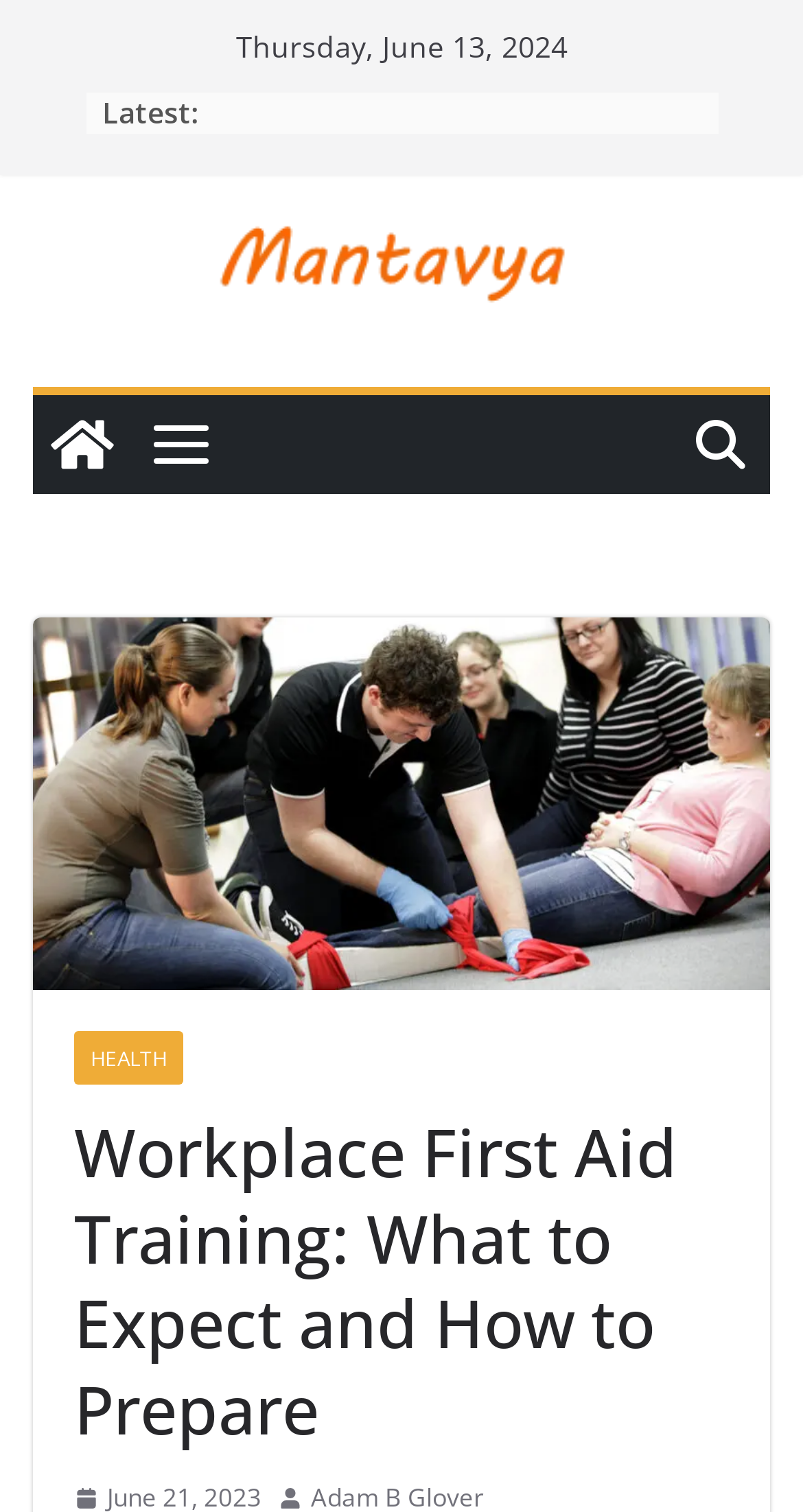Give a one-word or phrase response to the following question: How many links are there in the top section of the webpage?

2